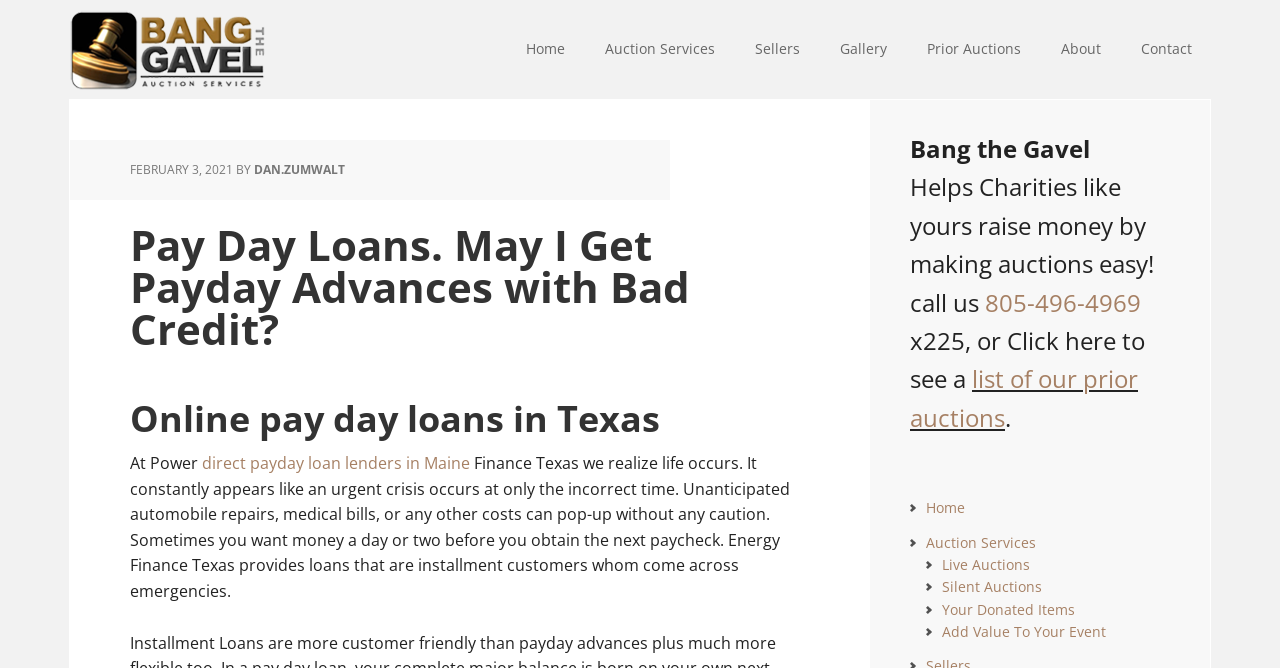Locate and provide the bounding box coordinates for the HTML element that matches this description: "Bang The Gavel".

[0.055, 0.0, 0.258, 0.15]